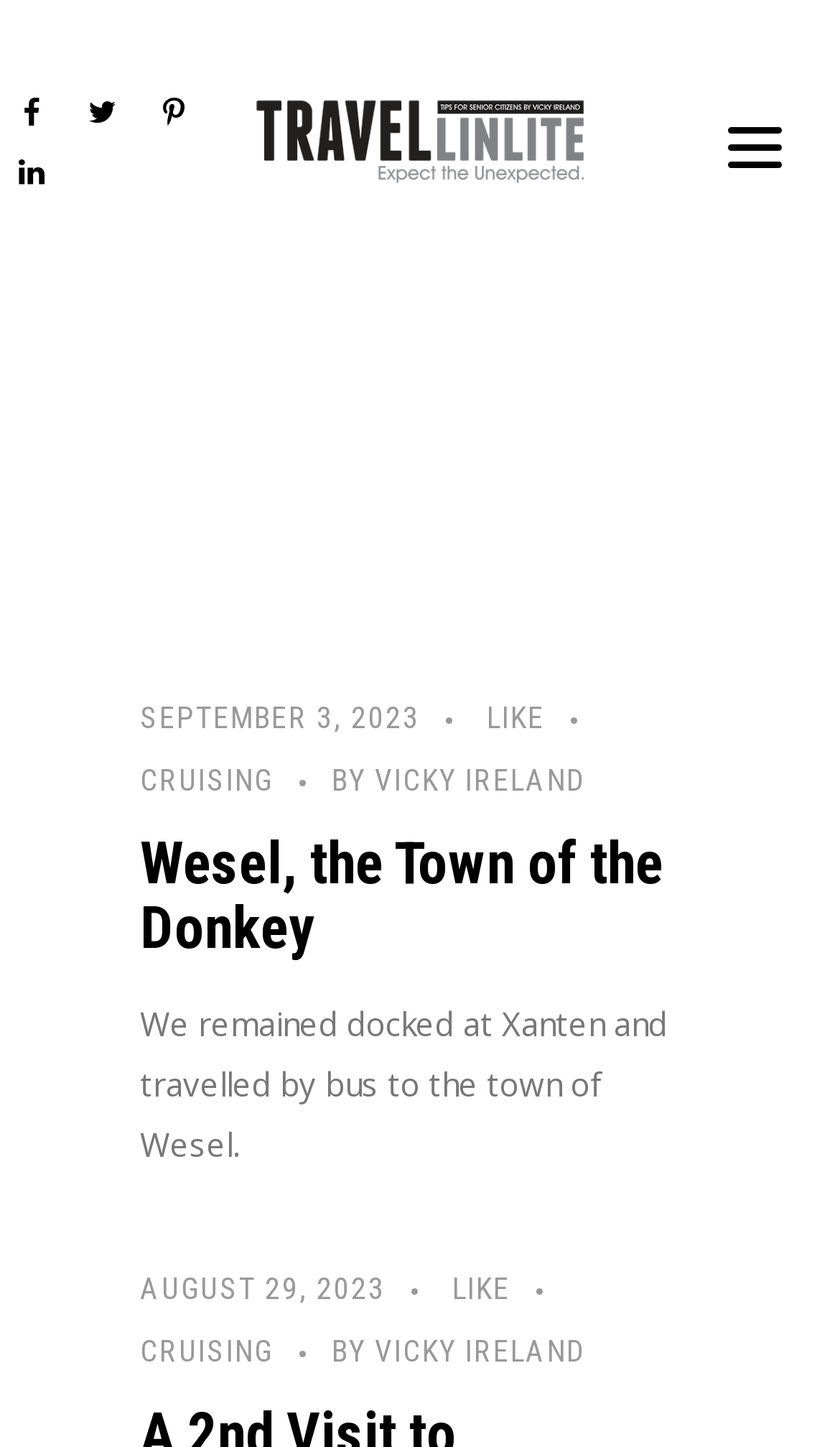Provide the bounding box coordinates of the area you need to click to execute the following instruction: "view author archives".

[0.038, 0.252, 0.962, 0.353]